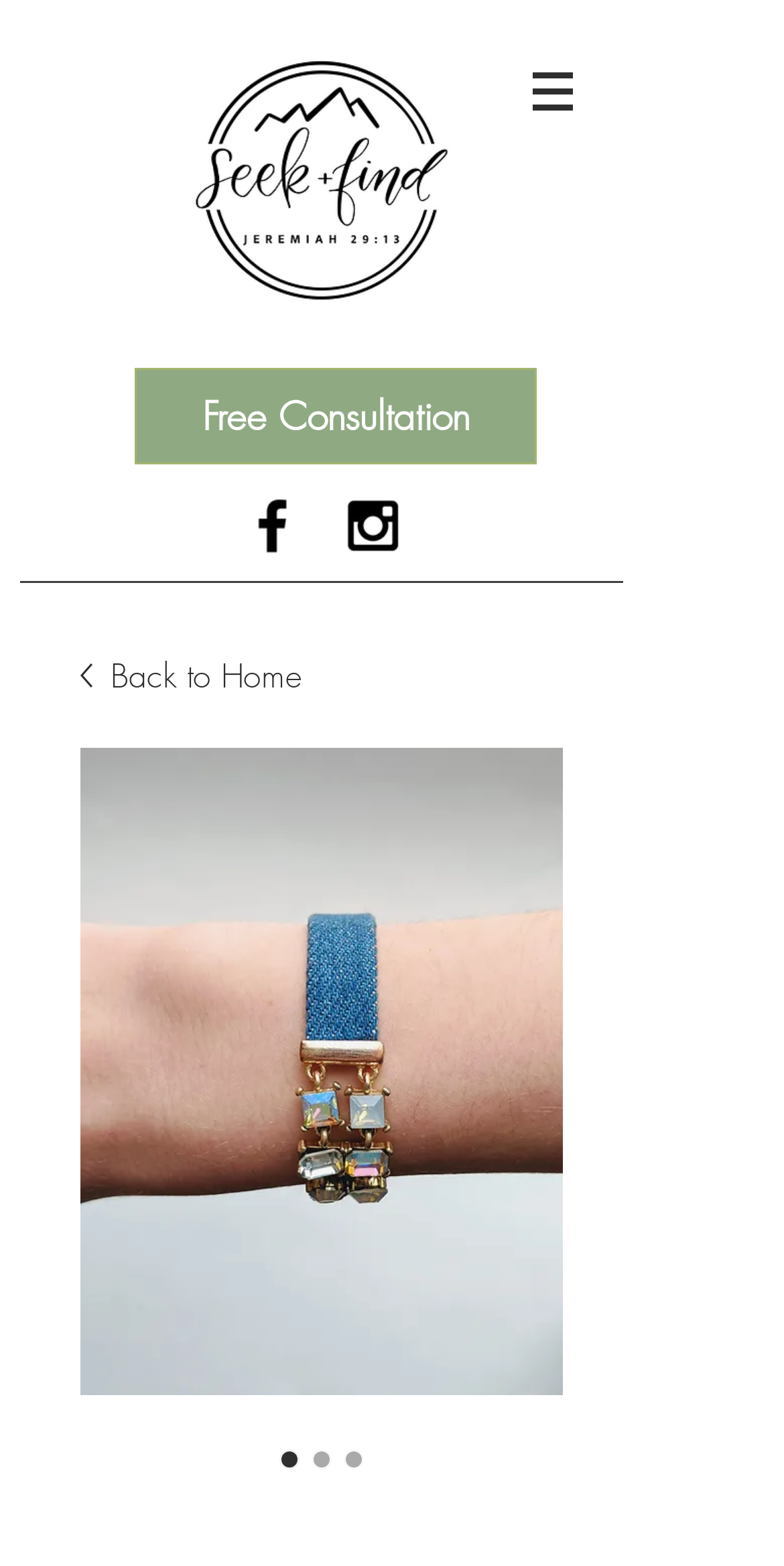Provide a one-word or short-phrase response to the question:
What is the navigation section called?

Site